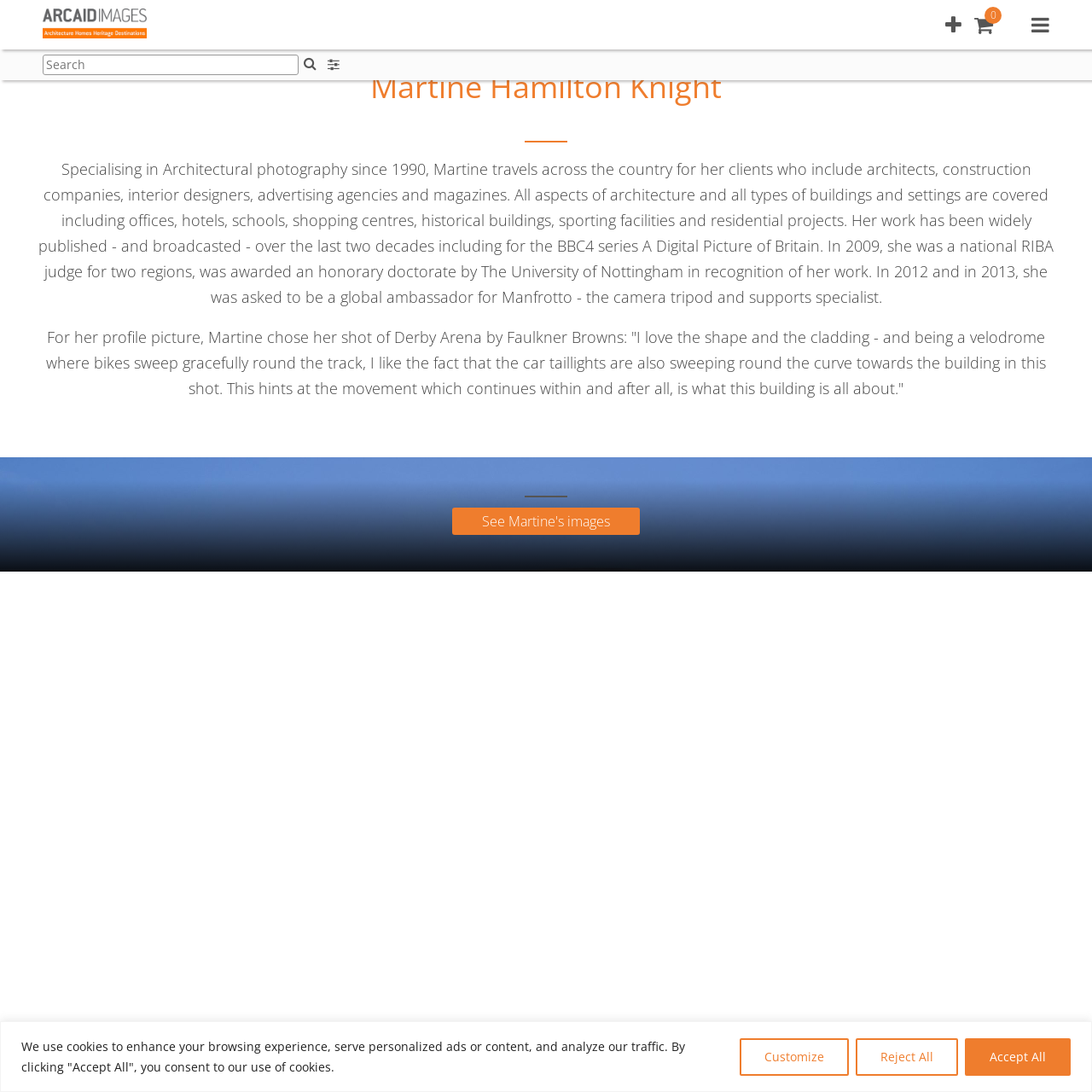Given the element description, predict the bounding box coordinates in the format (top-left x, top-left y, bottom-right x, bottom-right y), using floating point numbers between 0 and 1: parent_node: Search name="searchQuery" placeholder="Search"

[0.039, 0.05, 0.273, 0.069]